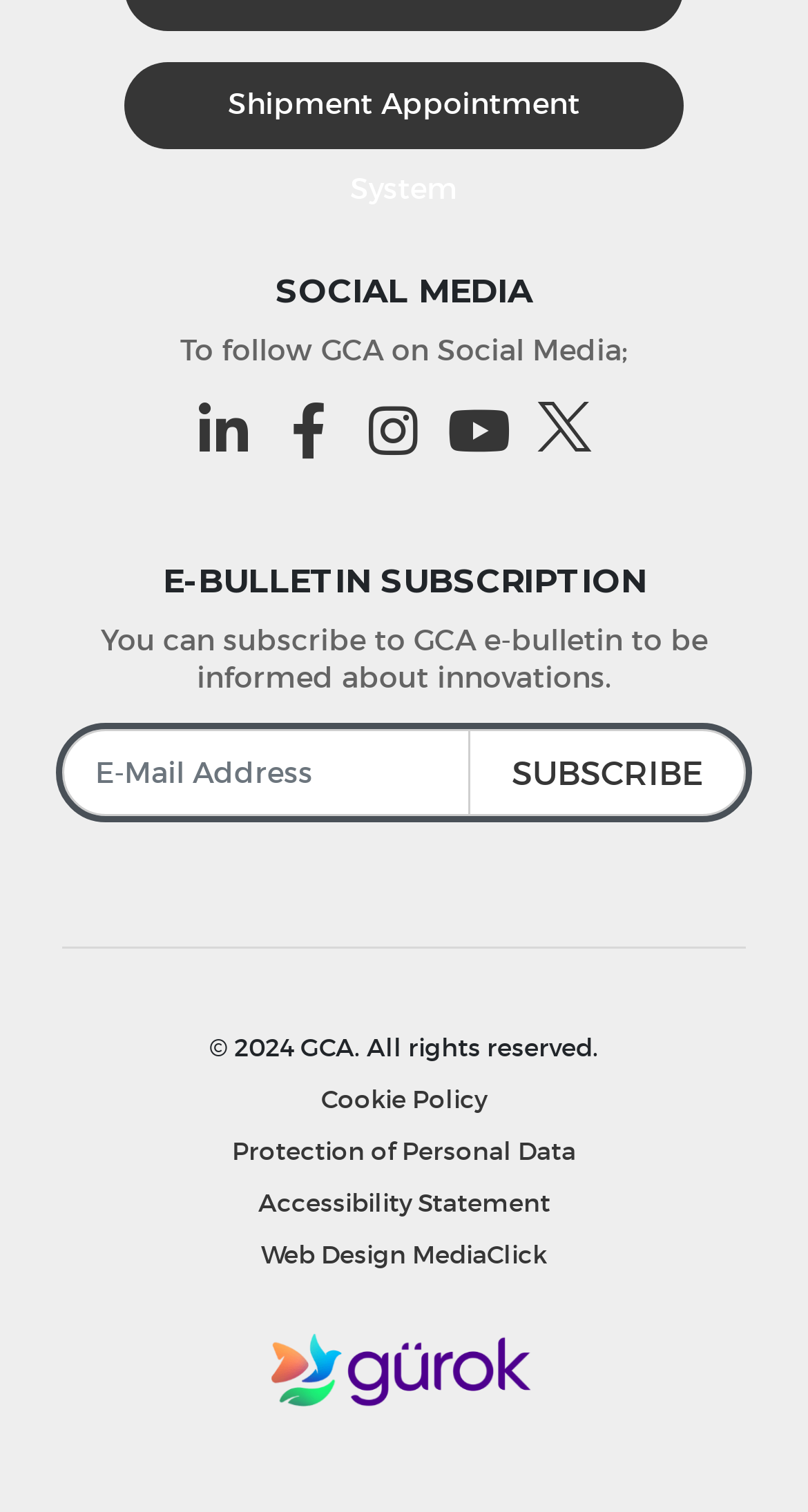Give a one-word or one-phrase response to the question:
What is required to subscribe to the e-bulletin?

E-Mail Address